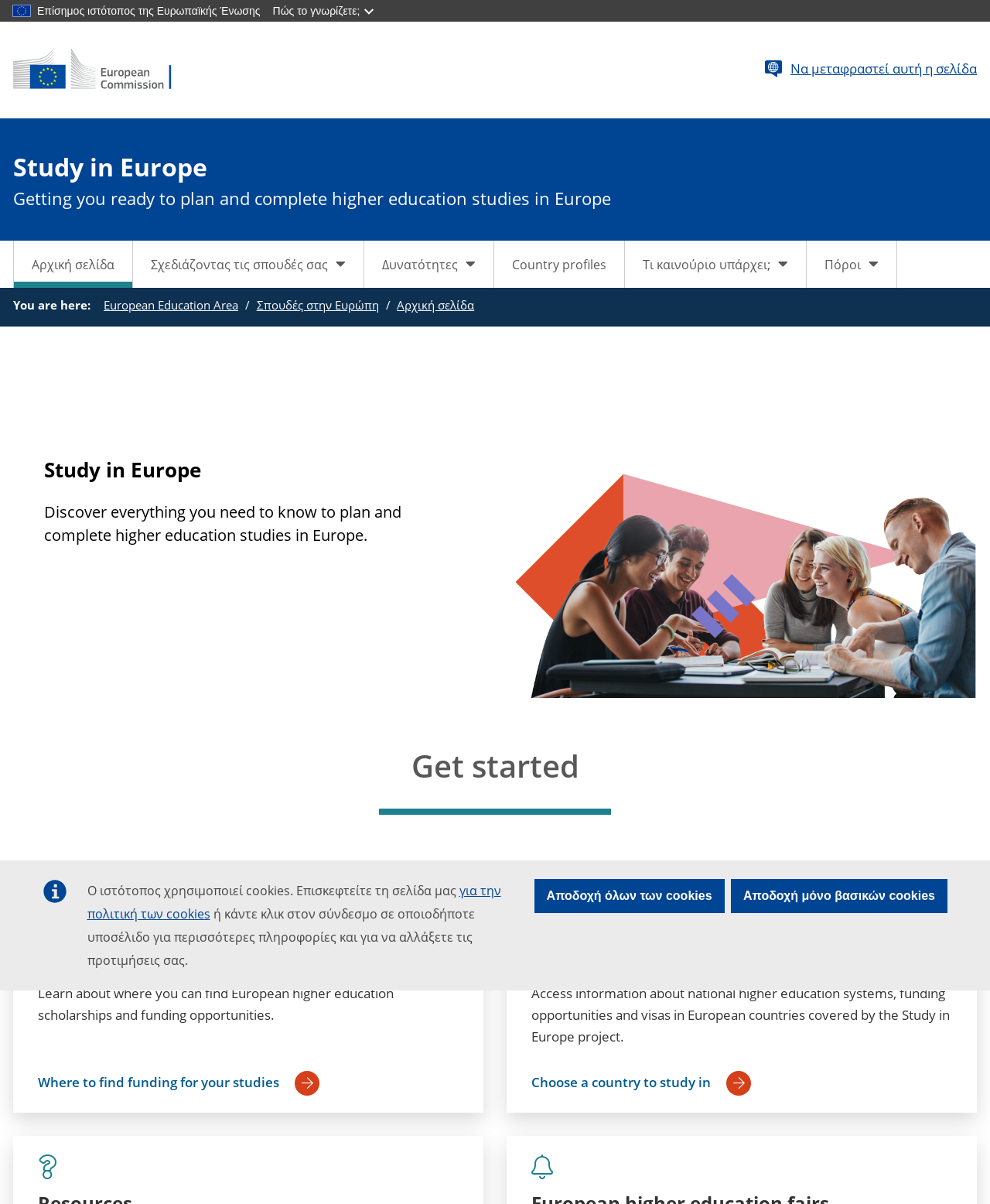What is the purpose of the Study in Europe website?
Using the details from the image, give an elaborate explanation to answer the question.

Based on the webpage content, the Study in Europe website aims to provide information and resources to help users plan and complete their higher education studies in Europe. This is evident from the heading 'Study in Europe' and the static text 'Getting you ready to plan and complete higher education studies in Europe'.